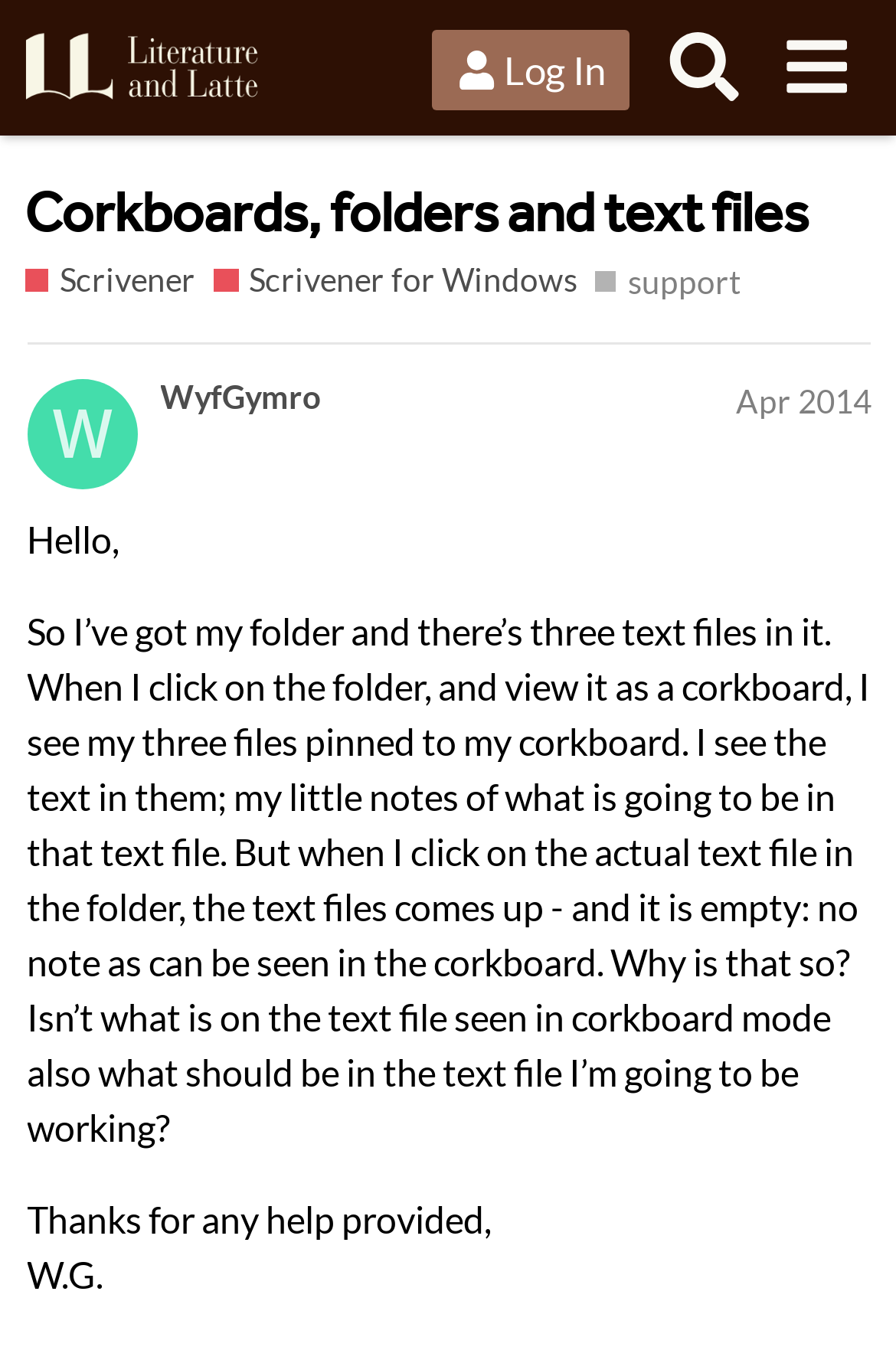Kindly determine the bounding box coordinates for the clickable area to achieve the given instruction: "Click on the 'Log In' button".

[0.483, 0.023, 0.704, 0.082]